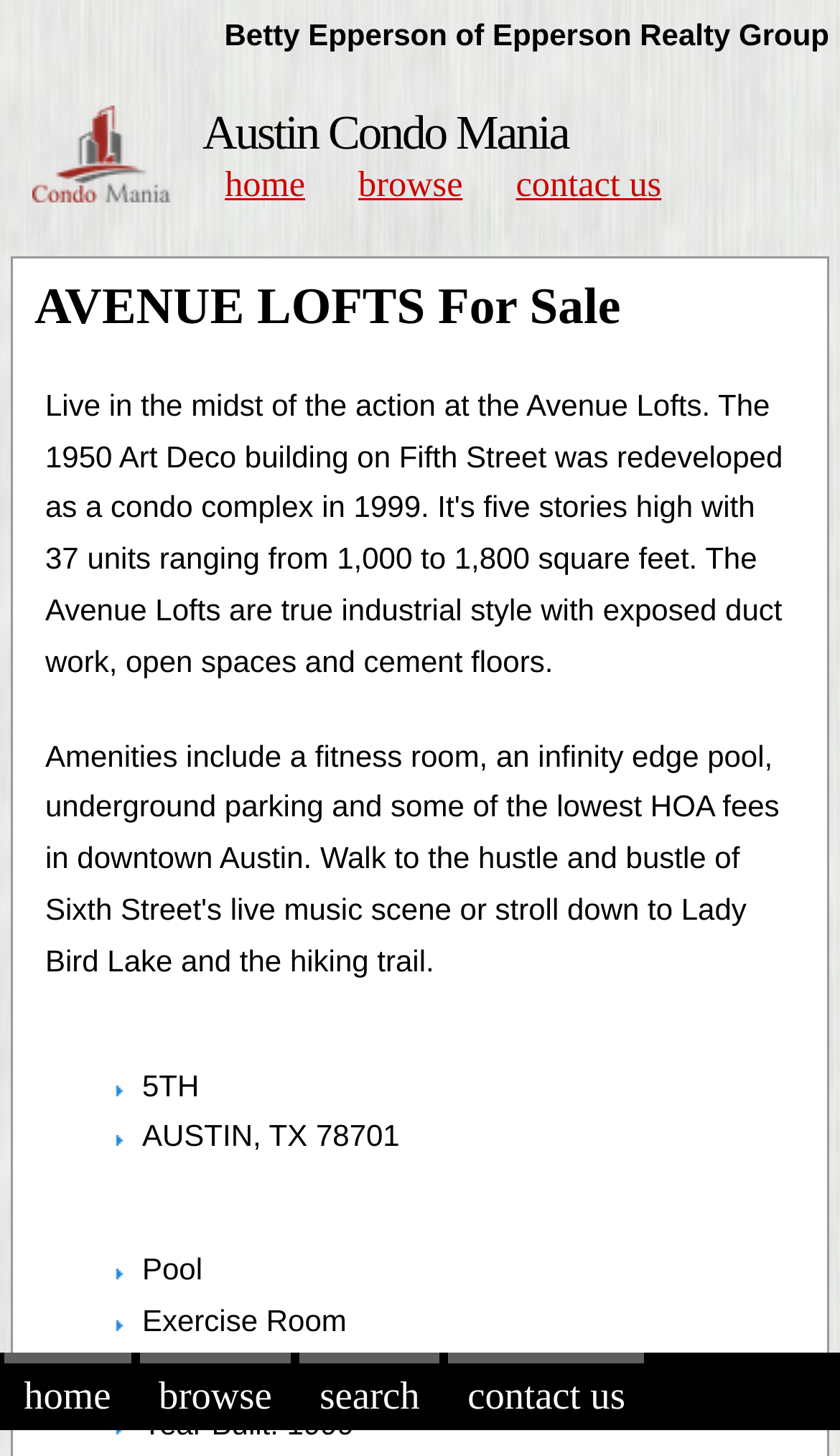Identify and extract the main heading of the webpage.

AVENUE LOFTS For Sale